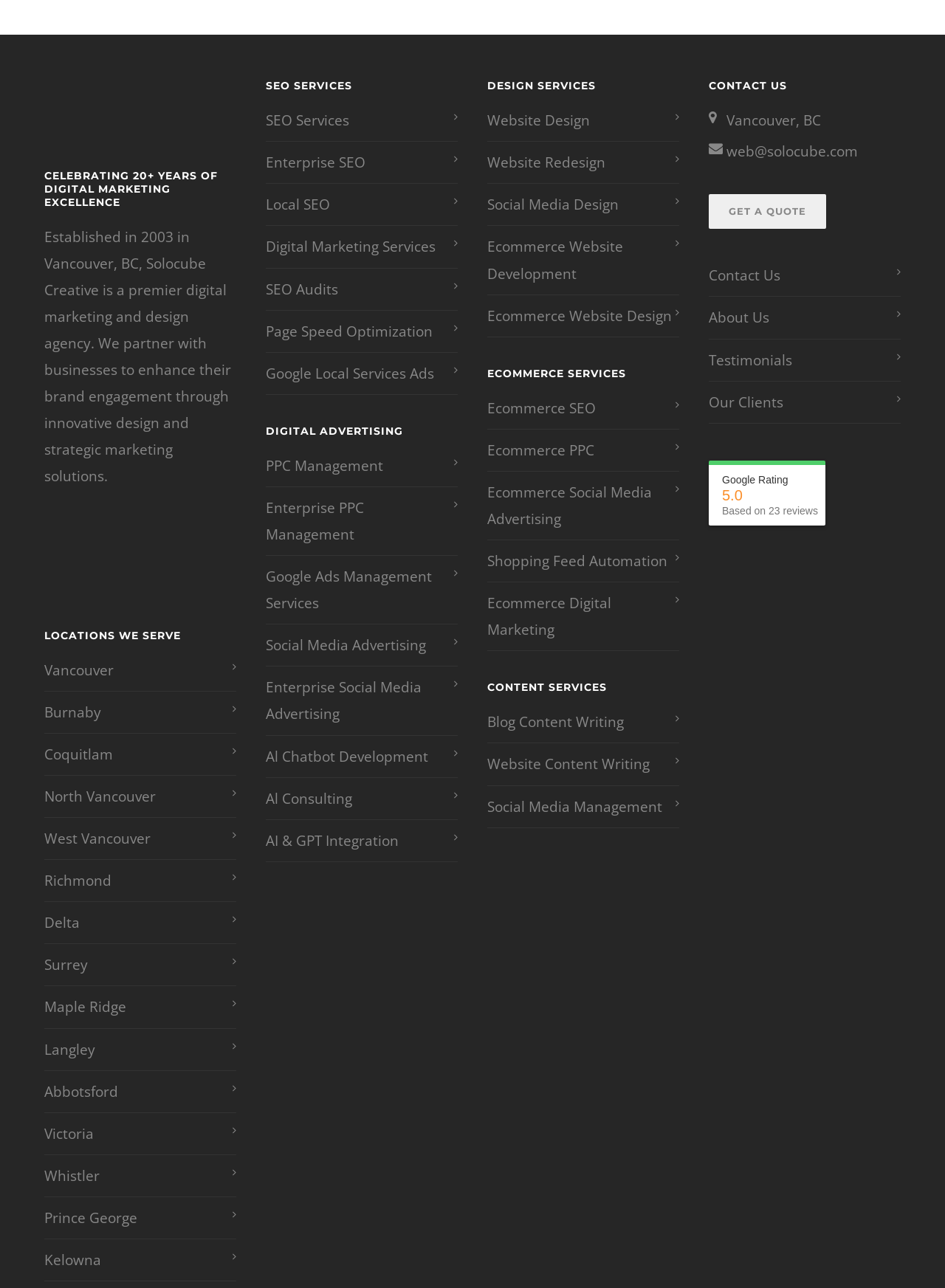Please find the bounding box coordinates of the element that you should click to achieve the following instruction: "Click on the 'SEO SERVICES' heading". The coordinates should be presented as four float numbers between 0 and 1: [left, top, right, bottom].

[0.281, 0.061, 0.484, 0.072]